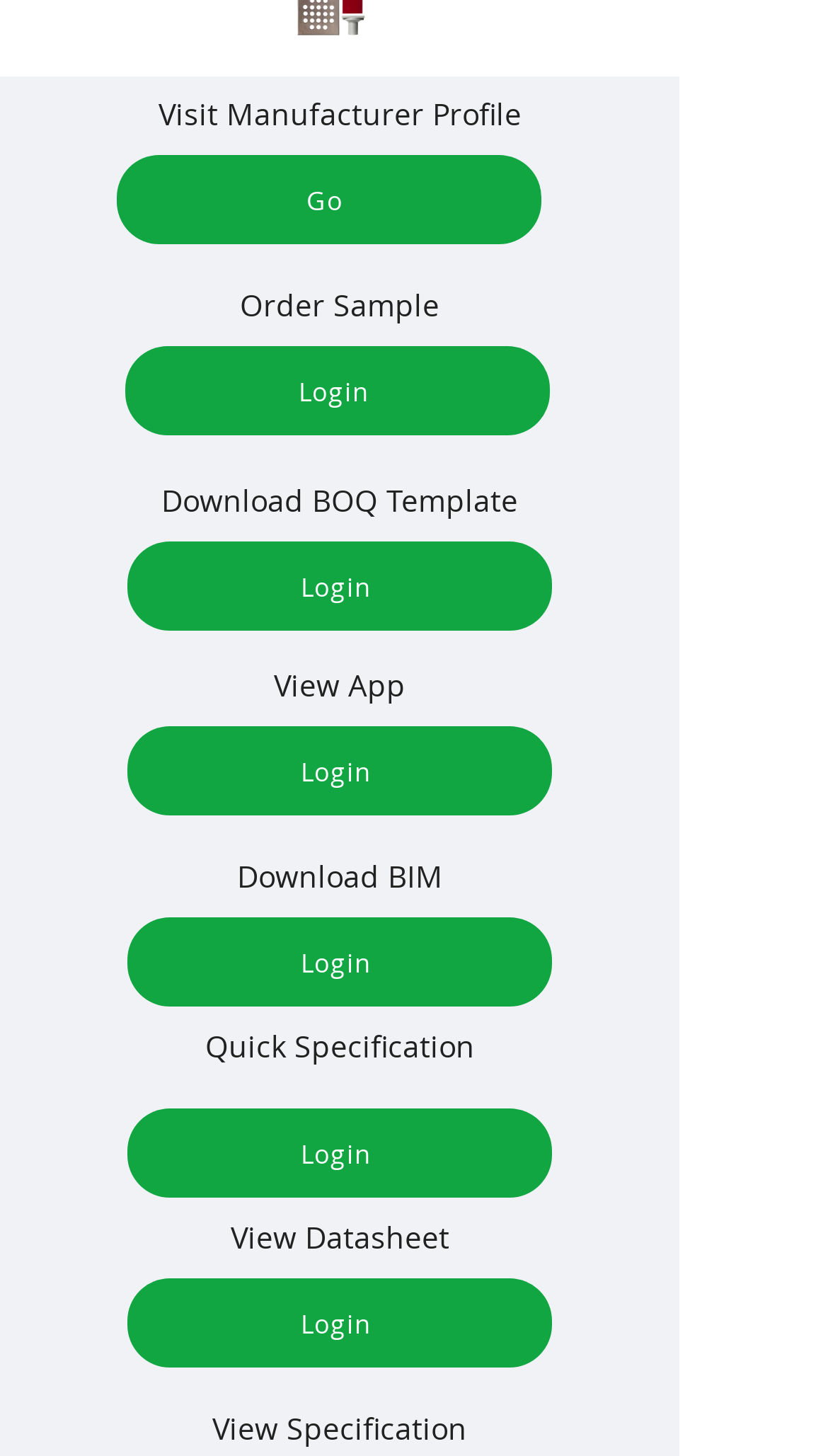Could you highlight the region that needs to be clicked to execute the instruction: "order sample"?

[0.29, 0.195, 0.531, 0.223]